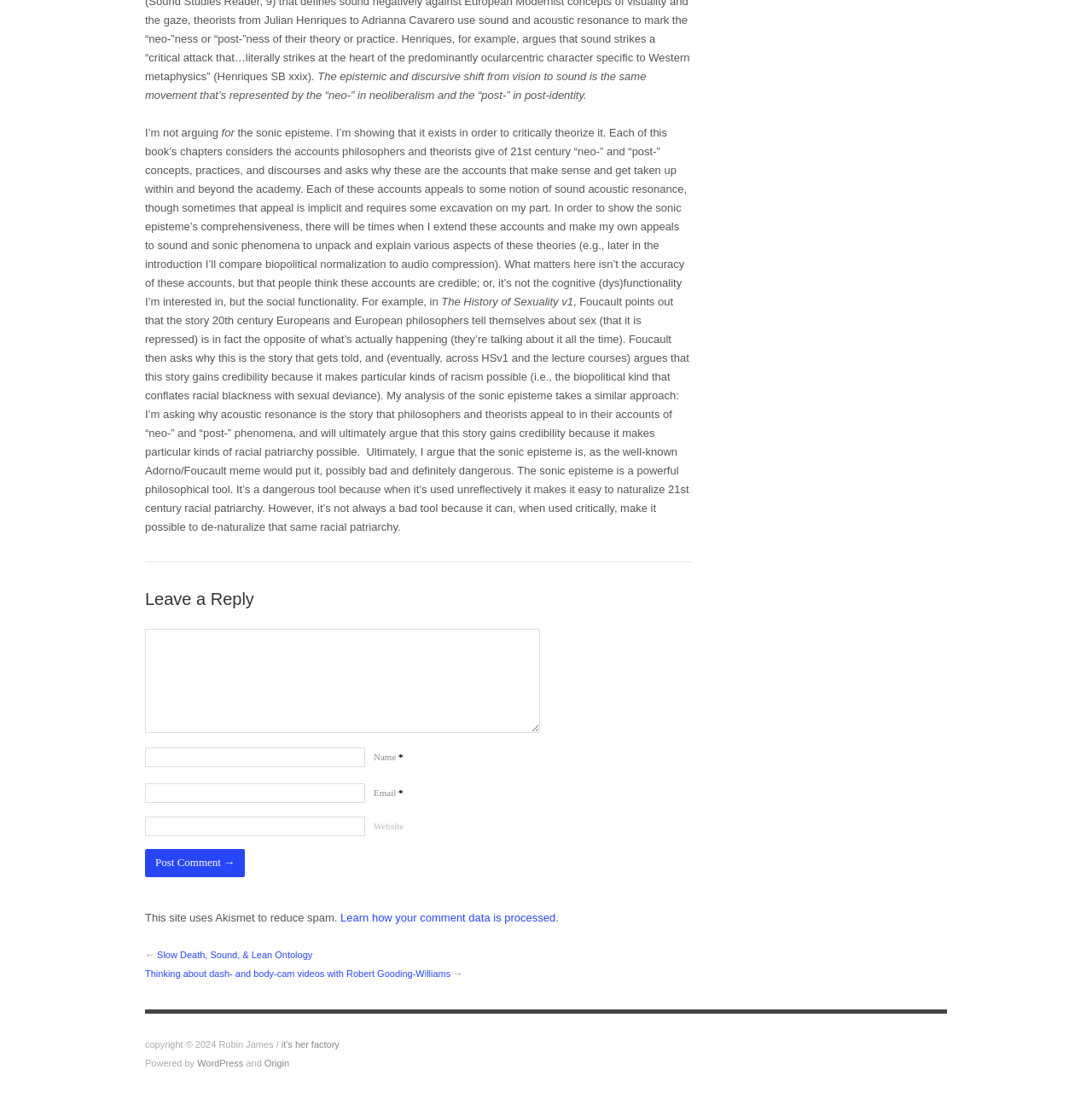Respond to the following question using a concise word or phrase: 
What is the author's approach to the sonic episteme?

Critical theorization